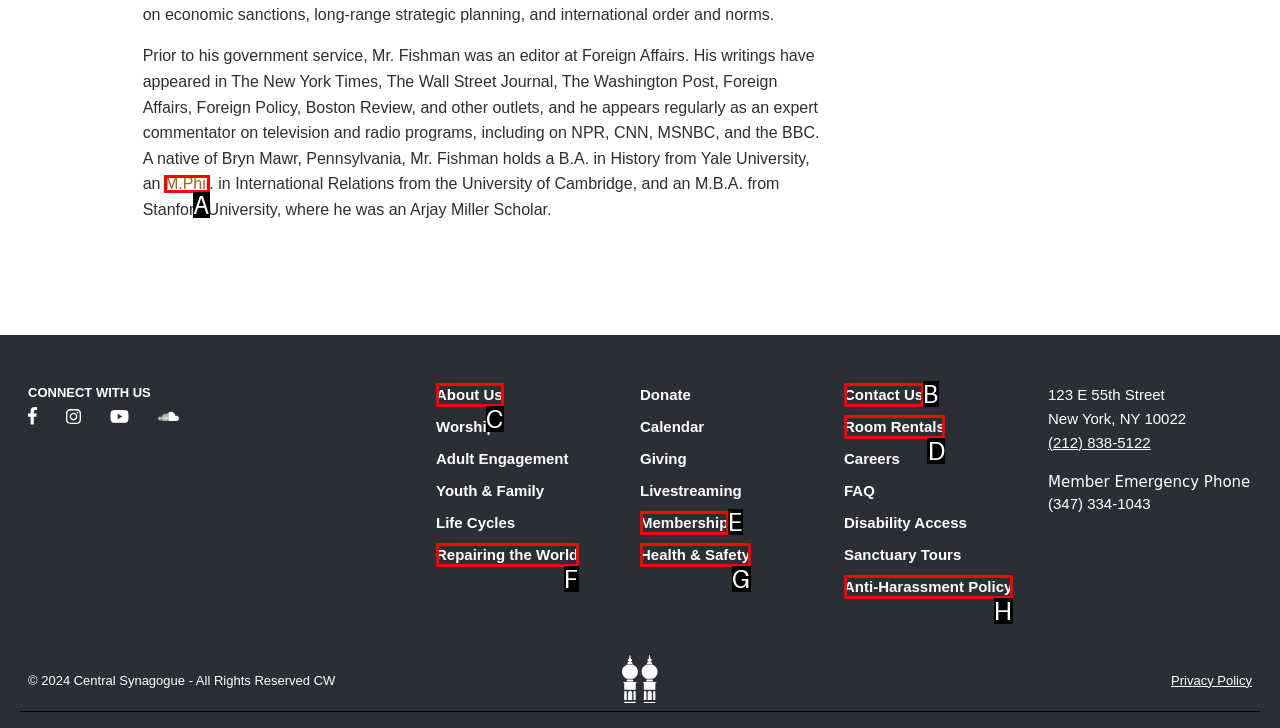Find the HTML element to click in order to complete this task: Click the About Us link
Answer with the letter of the correct option.

C